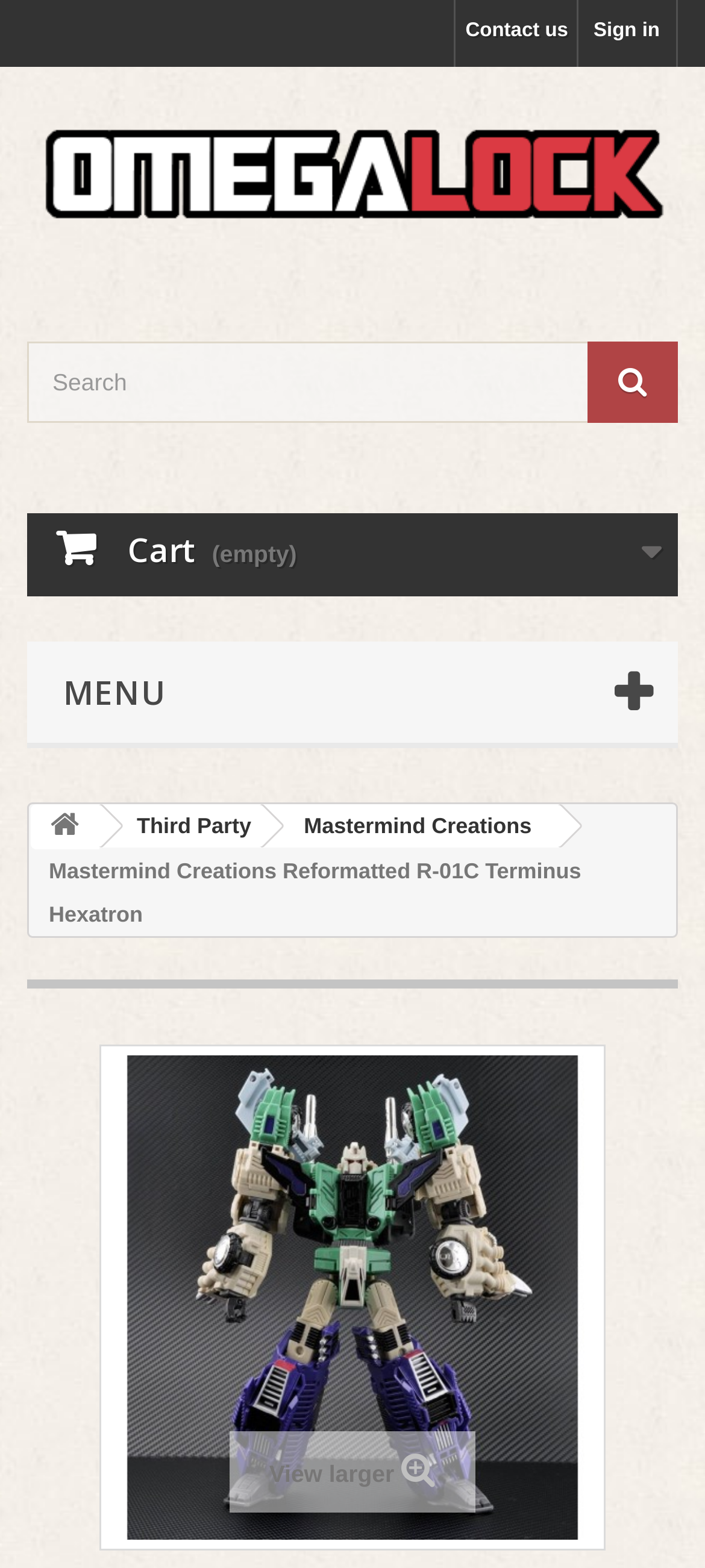Explain the webpage in detail, including its primary components.

The webpage appears to be a product page for a toy figure called "Mastermind Creations Reformatted R-01C Terminus Hexatron - Omegalock". At the top right corner, there are three links: "Sign in", "Contact us", and "Omegalock", which is also accompanied by an image of the Omegalock logo. Below these links, there is a search bar with a magnifying glass icon on the right side.

On the top left side, there is a cart icon with the text "Cart (empty)" and a dropdown menu labeled "MENU". Below the menu, there are three links: ". \uf015.", ". Third Party.", and ". Mastermind Creations.". 

The main content of the page is focused on the product, with a large image of the toy figure taking up most of the page. The image is accompanied by a heading that reads "Mastermind Creations Reformatted R-01C Terminus Hexatron". At the bottom of the image, there is a link to "View larger".

The product description, as mentioned in the meta description, is not explicitly stated on the page, but it seems to be related to the toy figure's features, such as its ability to transform into six different modes, new head sculpt, new blasters, new chest wings, and a metallic finish with 70% body paint coated, wheelcaps, and other details.